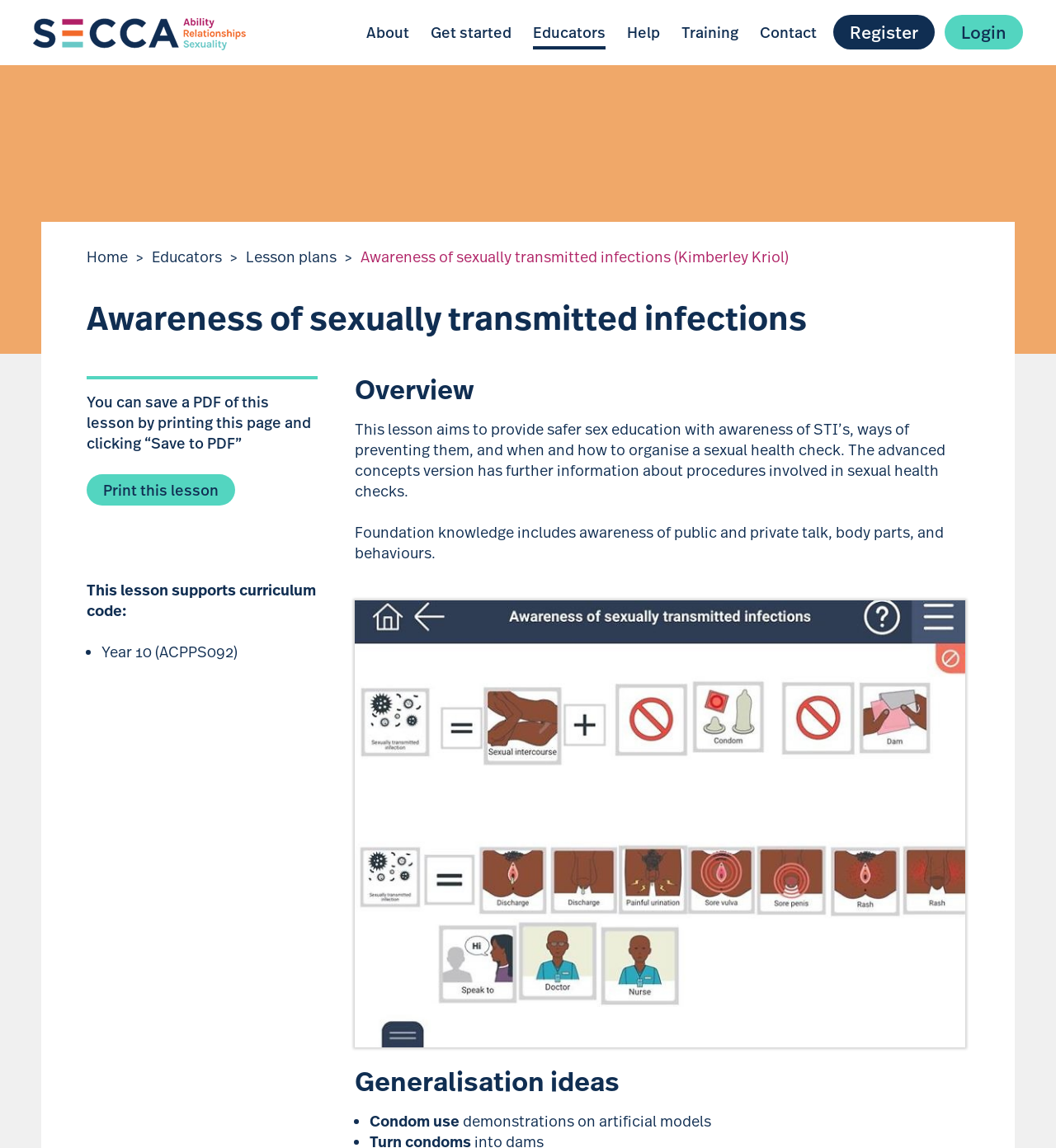Can you show the bounding box coordinates of the region to click on to complete the task described in the instruction: "Register for an account"?

[0.789, 0.013, 0.885, 0.043]